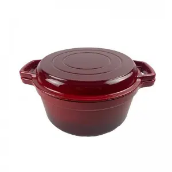Break down the image and describe every detail you can observe.

This image showcases a stunning cast iron enamel combo pot featuring a vibrant red finish. Designed for both functionality and aesthetic appeal, the pot combines elegant style with practical cooking capabilities. Its sturdy construction ensures even heat distribution, making it an excellent choice for a variety of cooking methods, including stovetop and oven use. The dual handles on either side provide a secure grip for easy transport, while the lid fits snugly to retain moisture and flavors during cooking. This versatile pot is ideal for preparing casseroles, stews, or hearty meals, perfectly blending classic design with modern kitchen needs.